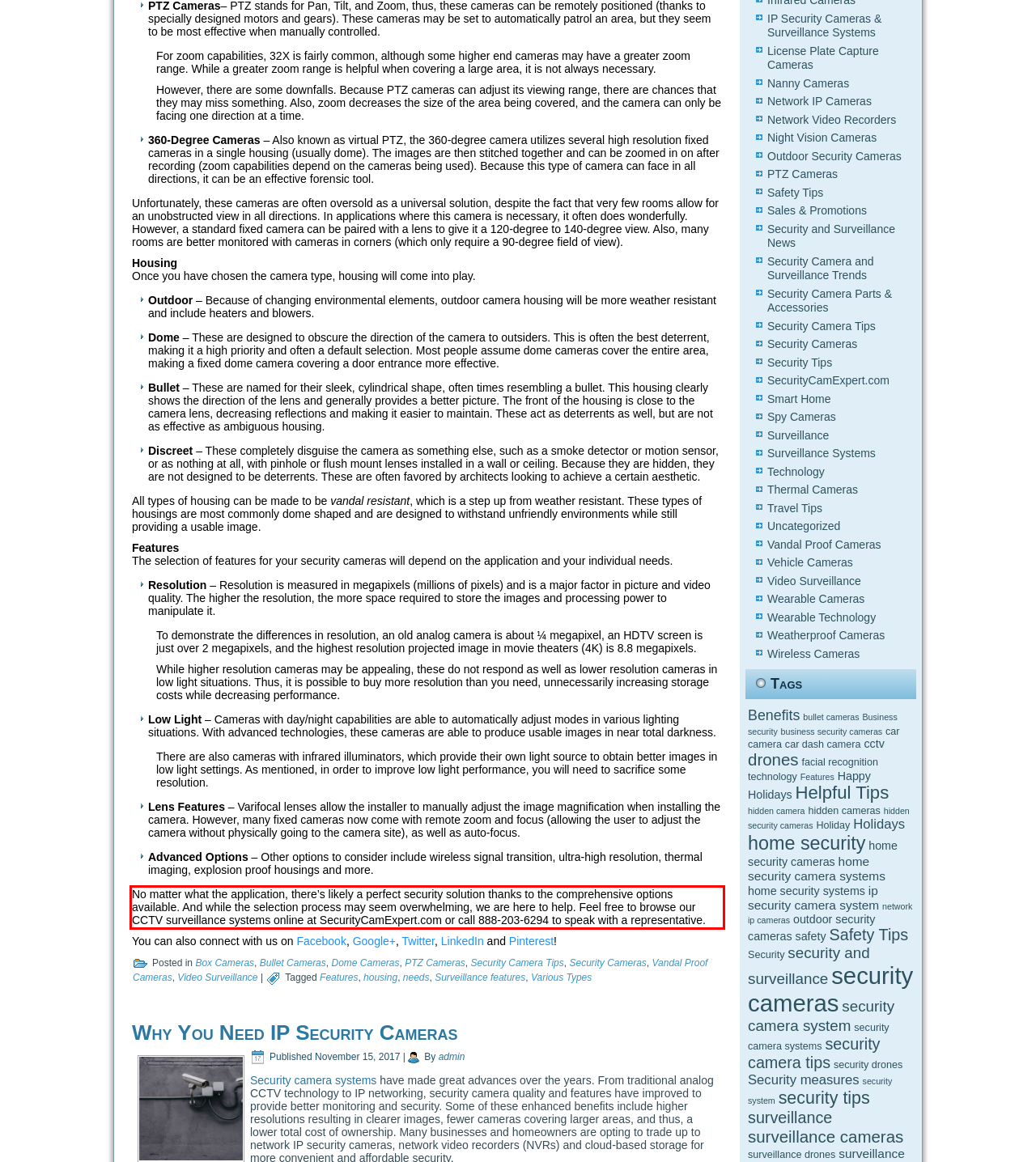Review the screenshot of the webpage and recognize the text inside the red rectangle bounding box. Provide the extracted text content.

No matter what the application, there’s likely a perfect security solution thanks to the comprehensive options available. And while the selection process may seem overwhelming, we are here to help. Feel free to browse our CCTV surveillance systems online at SecurityCamExpert.com or call 888-203-6294 to speak with a representative.